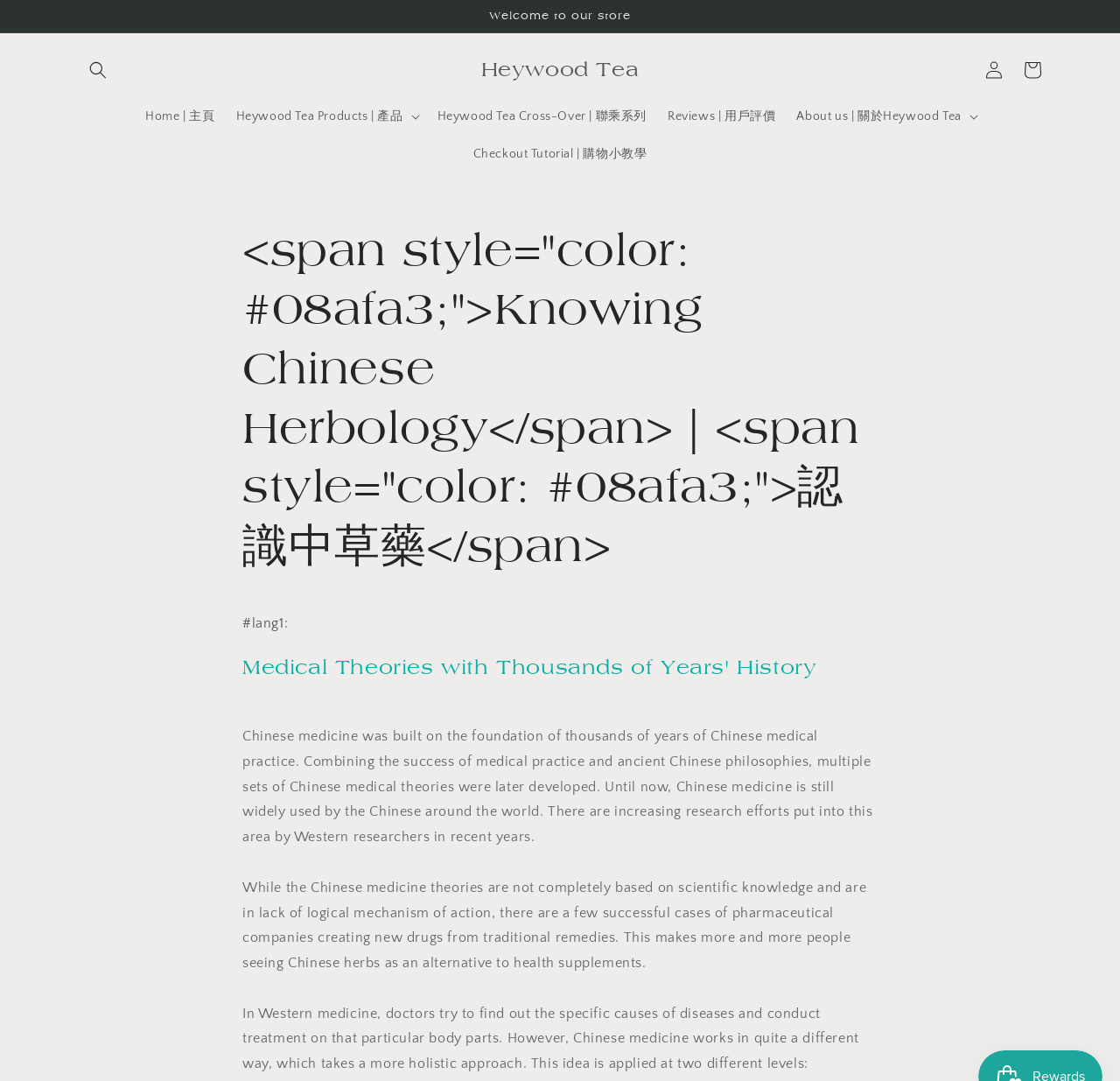Respond to the question below with a single word or phrase:
What is the topic of the main content?

Chinese medicine